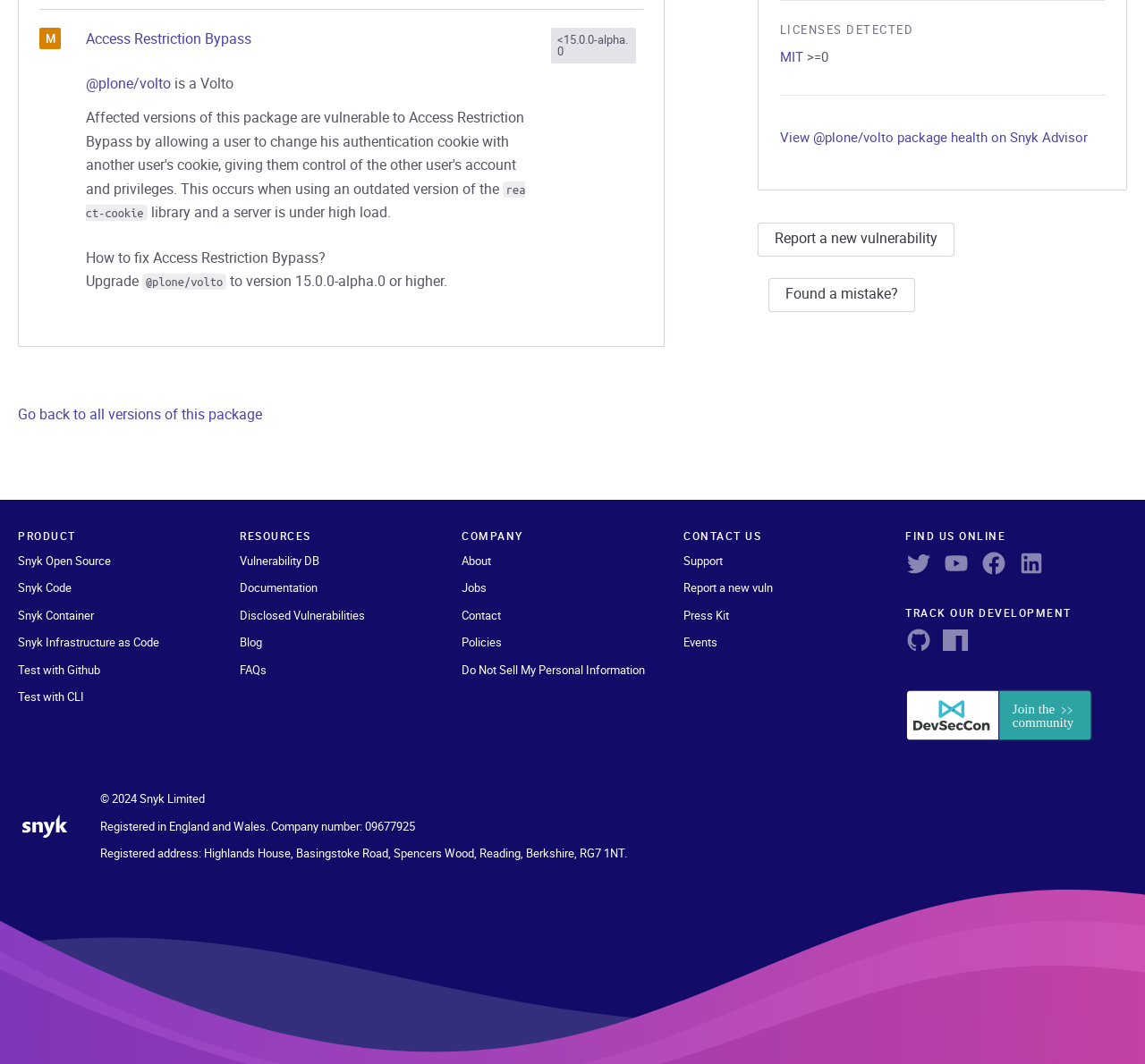Find the bounding box coordinates for the UI element whose description is: "Report a new vulnerability". The coordinates should be four float numbers between 0 and 1, in the format [left, top, right, bottom].

[0.661, 0.209, 0.833, 0.241]